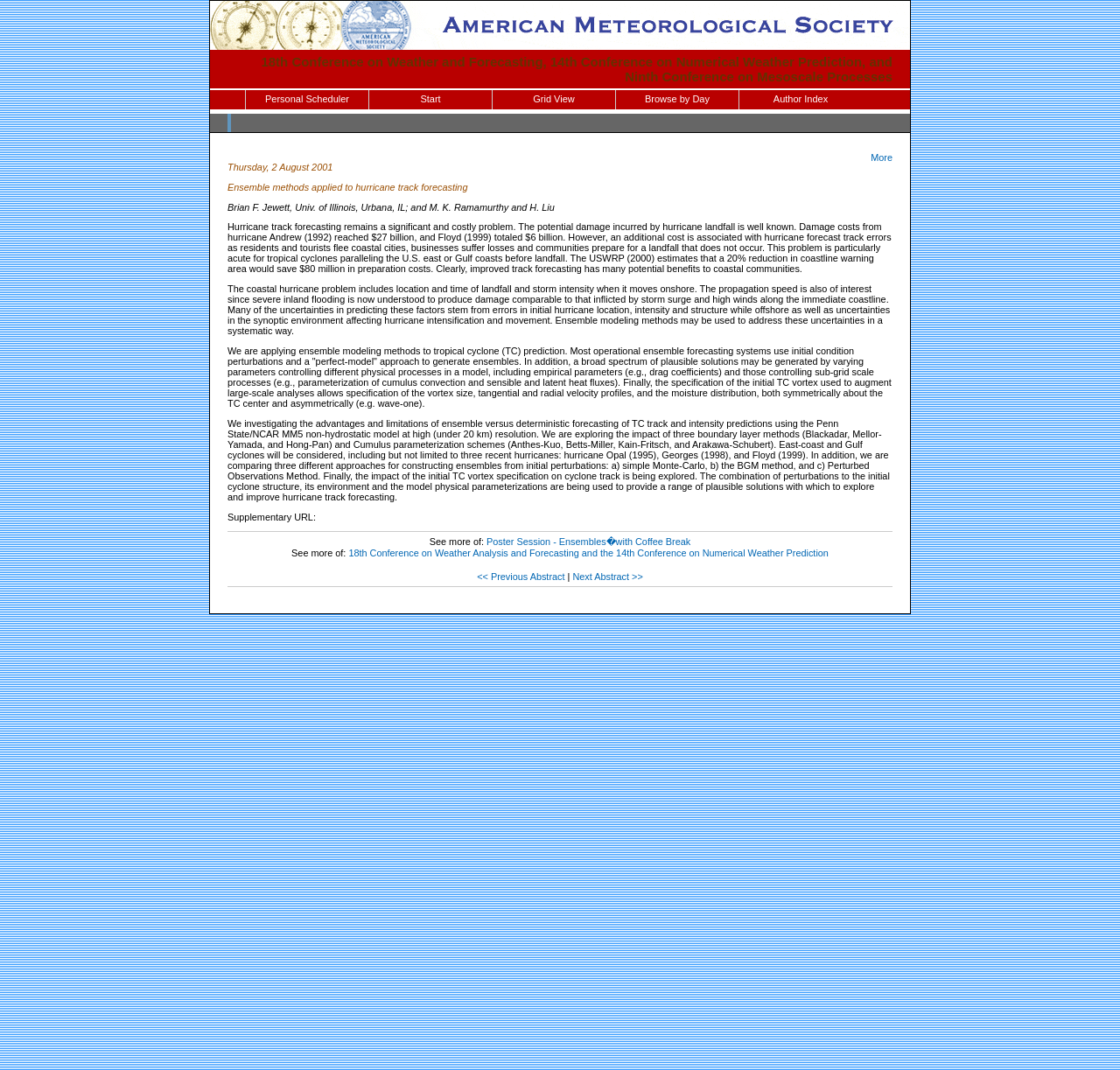Please answer the following question as detailed as possible based on the image: 
What is the name of the model used in the research?

I found the answer by reading the StaticText element with the text 'We investigating the advantages and limitations of ensemble versus deterministic forecasting of TC track and intensity predictions using the Penn State/NCAR MM5 non-hydrostatic model at high (under 20 km) resolution.' which is located in the middle of the webpage. This text mentions the name of the model used in the research.